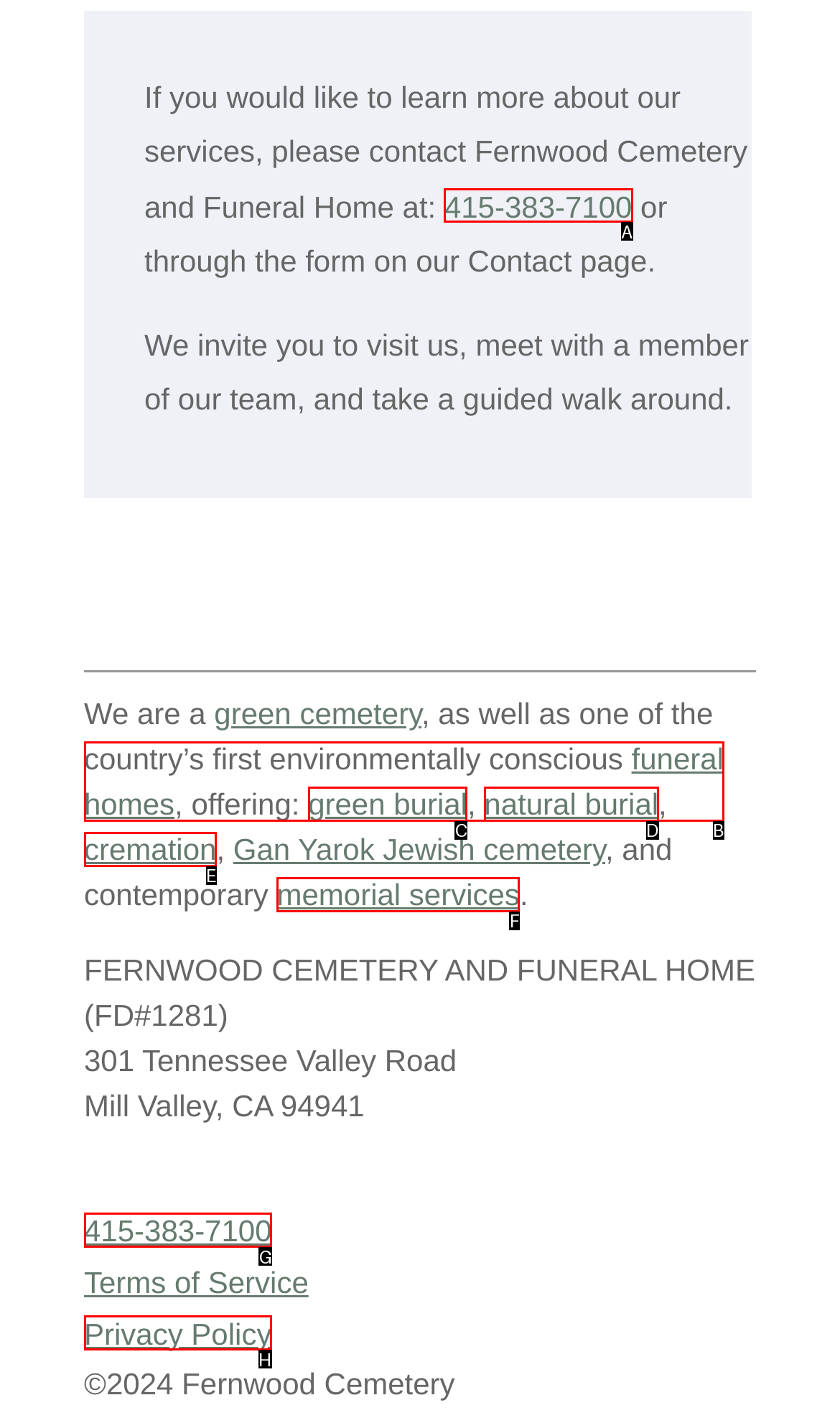For the task "Call the funeral home", which option's letter should you click? Answer with the letter only.

A